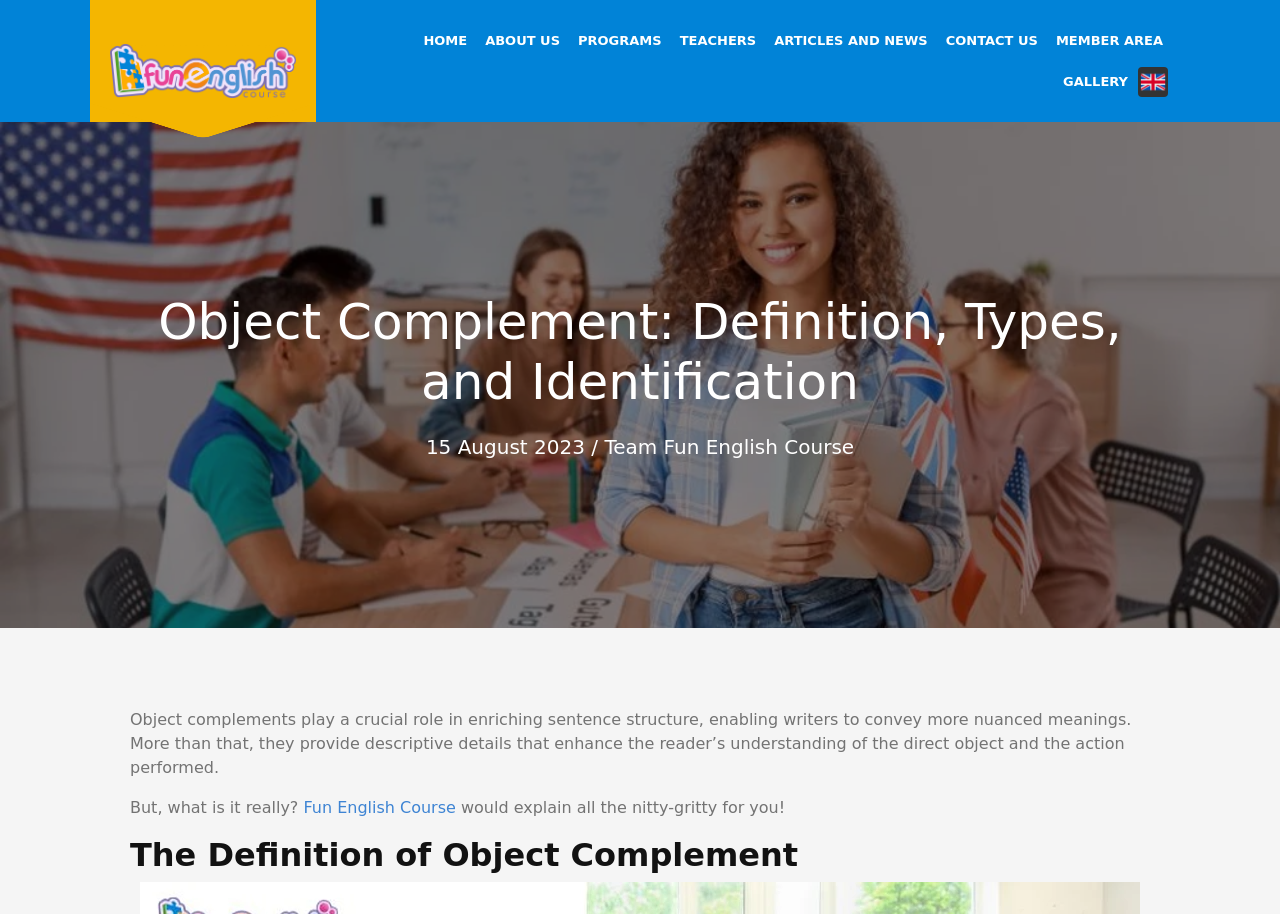Please specify the bounding box coordinates of the clickable region to carry out the following instruction: "visit the Fun English Course page". The coordinates should be four float numbers between 0 and 1, in the format [left, top, right, bottom].

[0.237, 0.873, 0.356, 0.894]